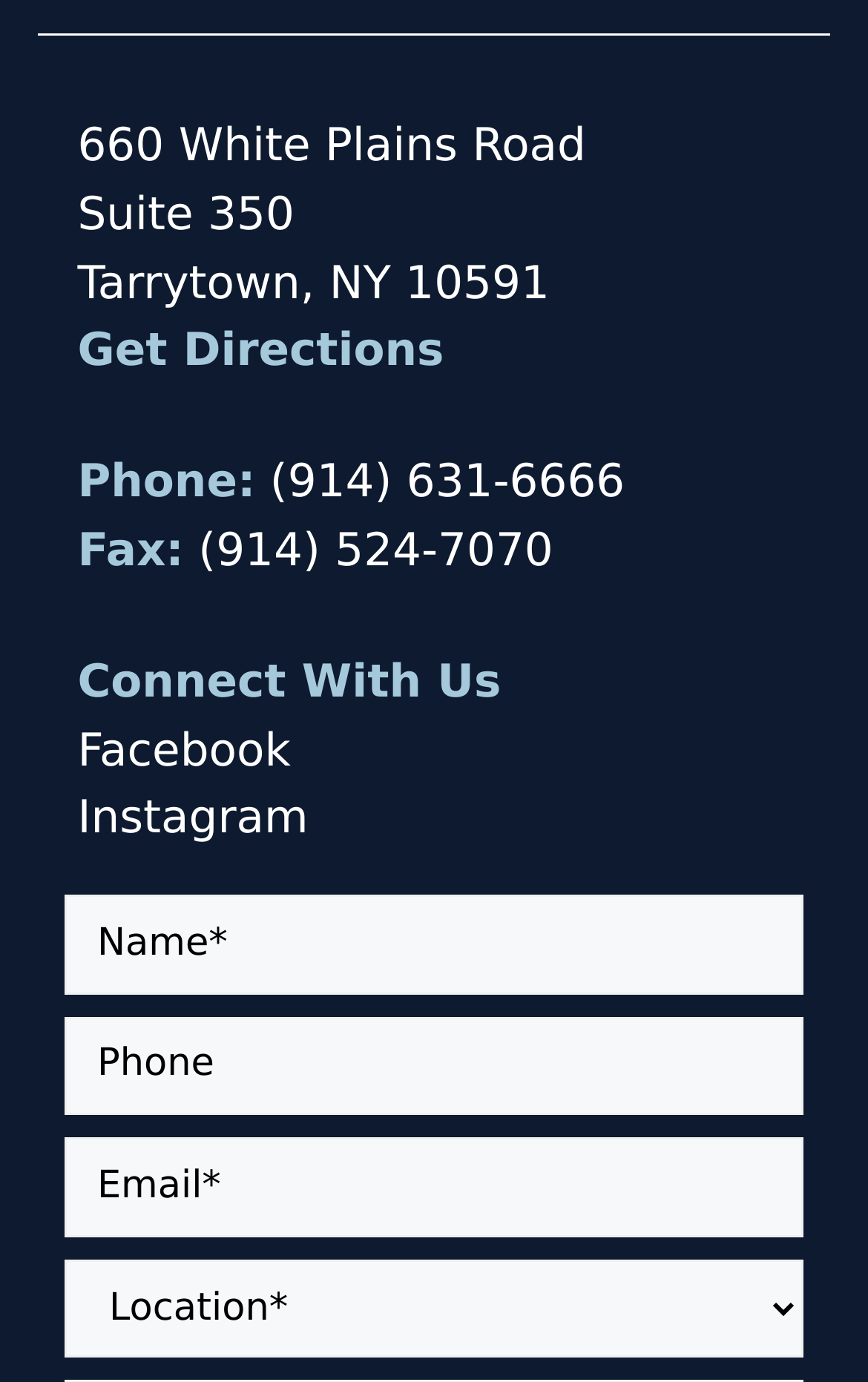Please specify the bounding box coordinates of the clickable region to carry out the following instruction: "Connect with the office on Facebook". The coordinates should be four float numbers between 0 and 1, in the format [left, top, right, bottom].

[0.089, 0.523, 0.335, 0.561]